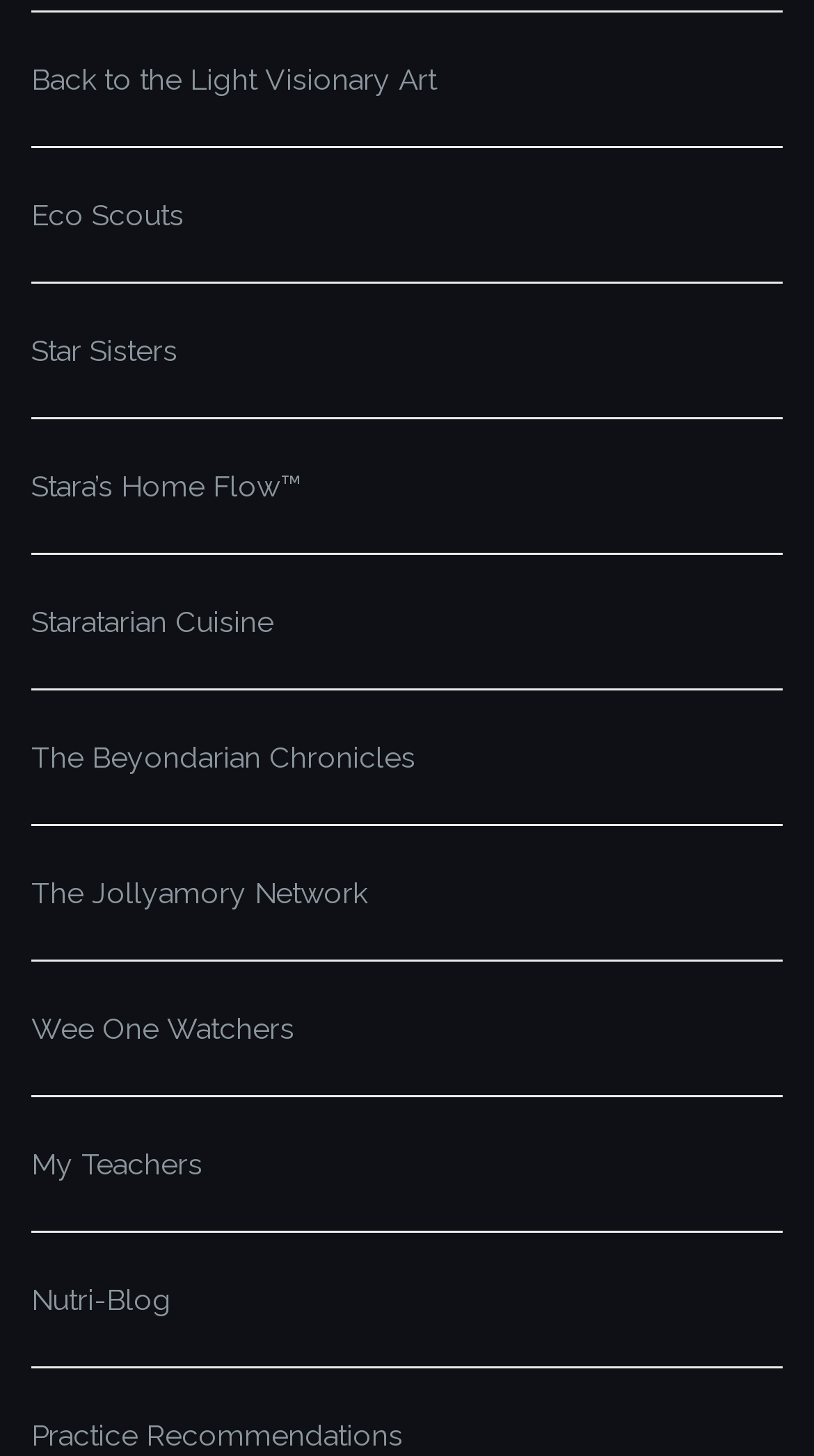Please respond to the question using a single word or phrase:
What is the first link on the webpage?

Back to the Light Visionary Art